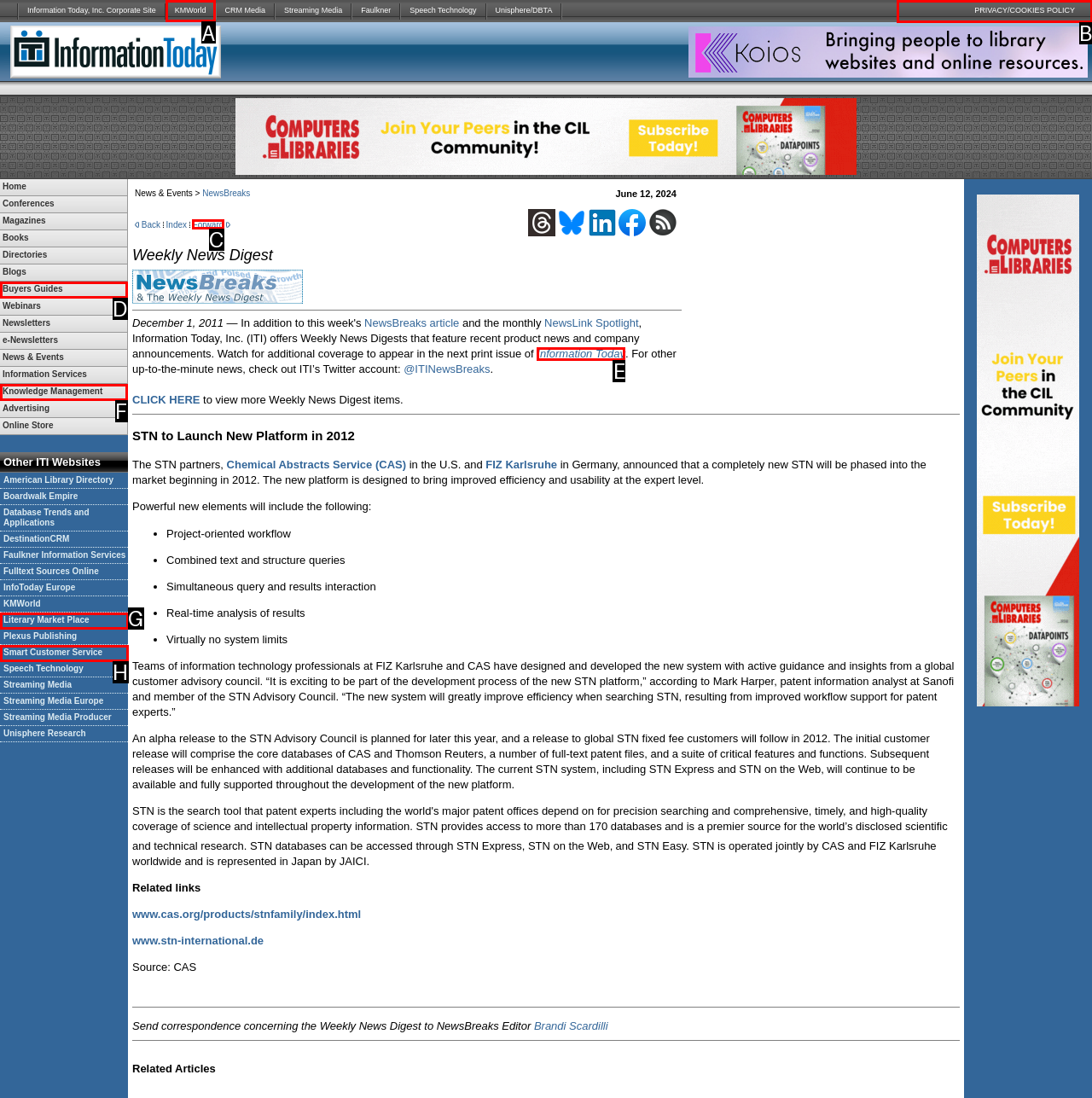Identify the correct UI element to click for this instruction: Go to KMWorld
Respond with the appropriate option's letter from the provided choices directly.

A